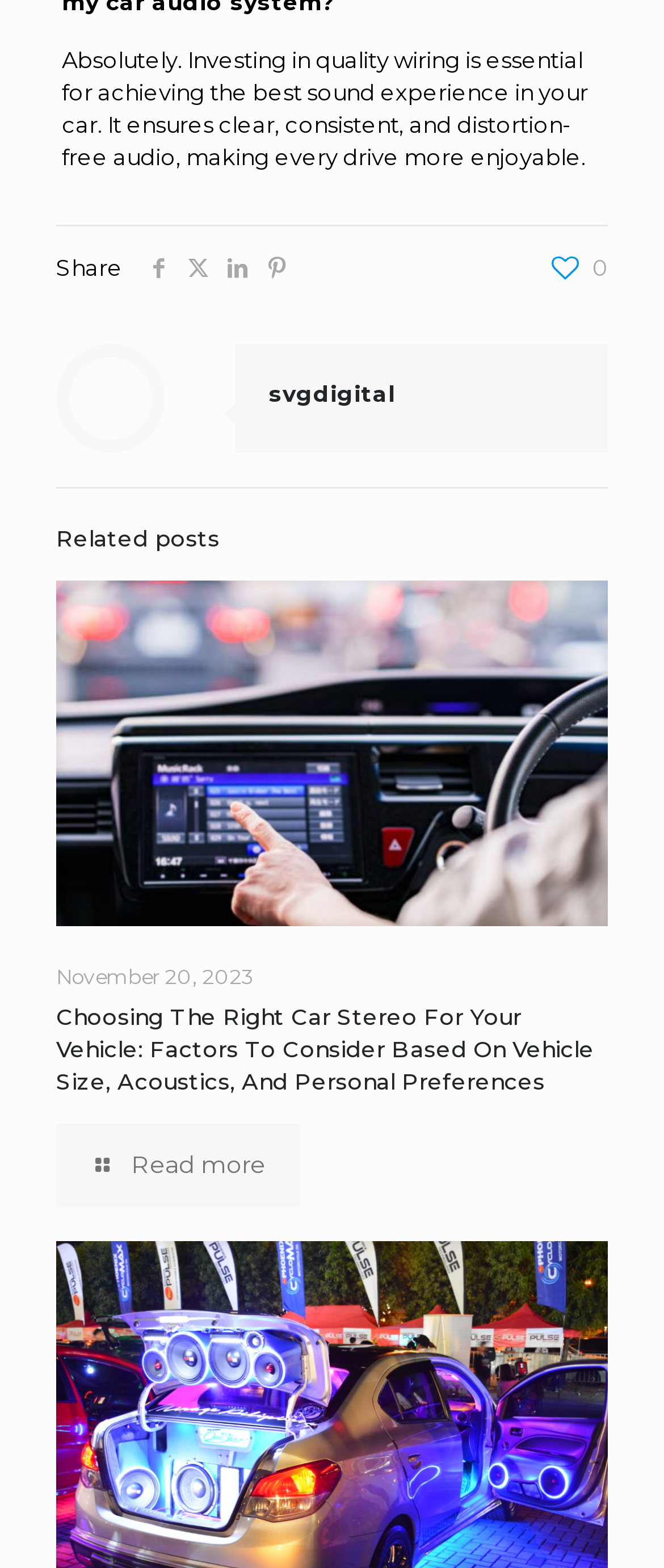How many social media sharing icons are present?
Kindly give a detailed and elaborate answer to the question.

There are four social media sharing icons present, which are Facebook, Twitter, LinkedIn, and Pinterest, each with its respective link and generic icon.